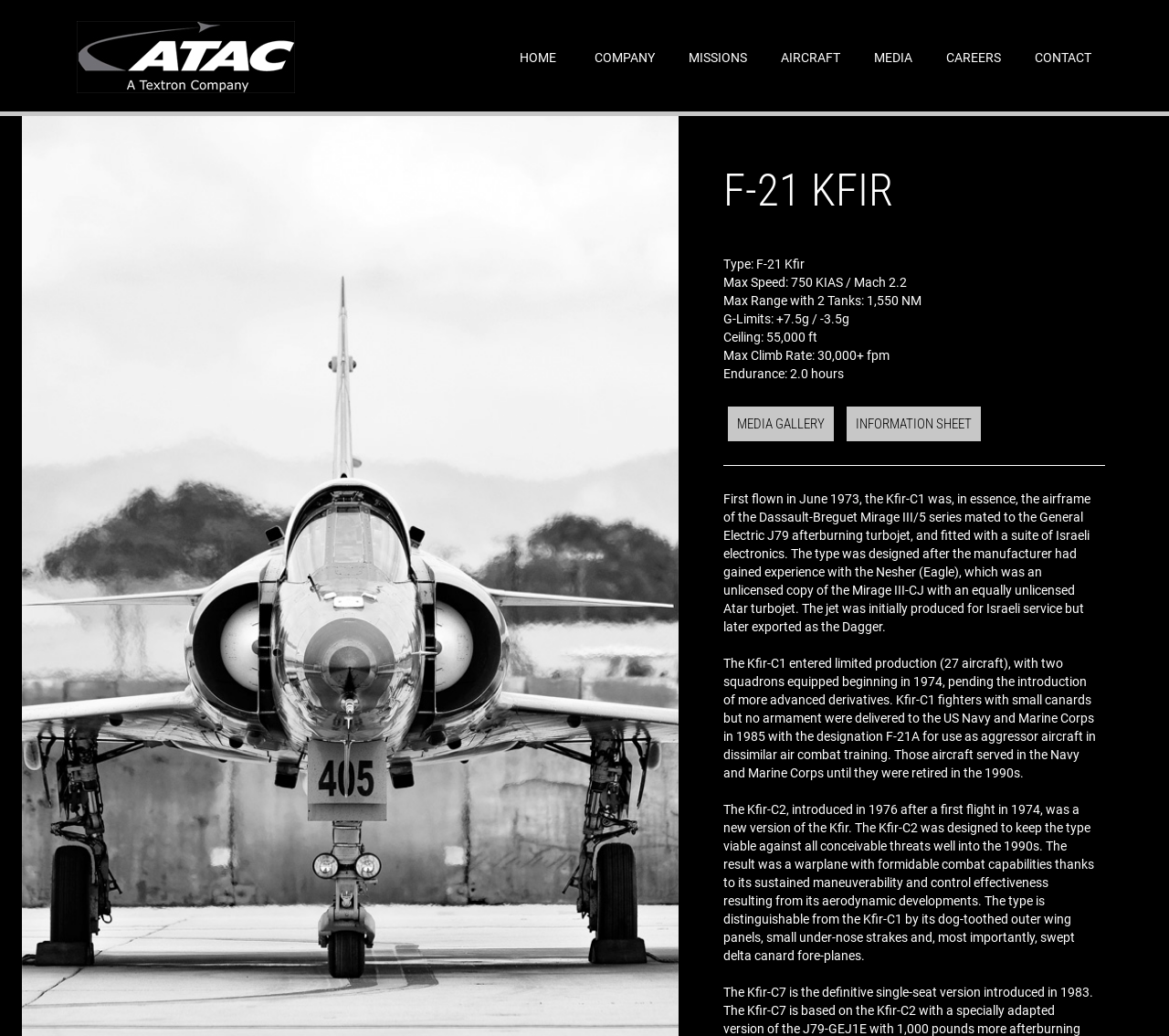Identify the bounding box coordinates for the region of the element that should be clicked to carry out the instruction: "Learn about AIRCRAFT". The bounding box coordinates should be four float numbers between 0 and 1, i.e., [left, top, right, bottom].

[0.652, 0.037, 0.731, 0.074]